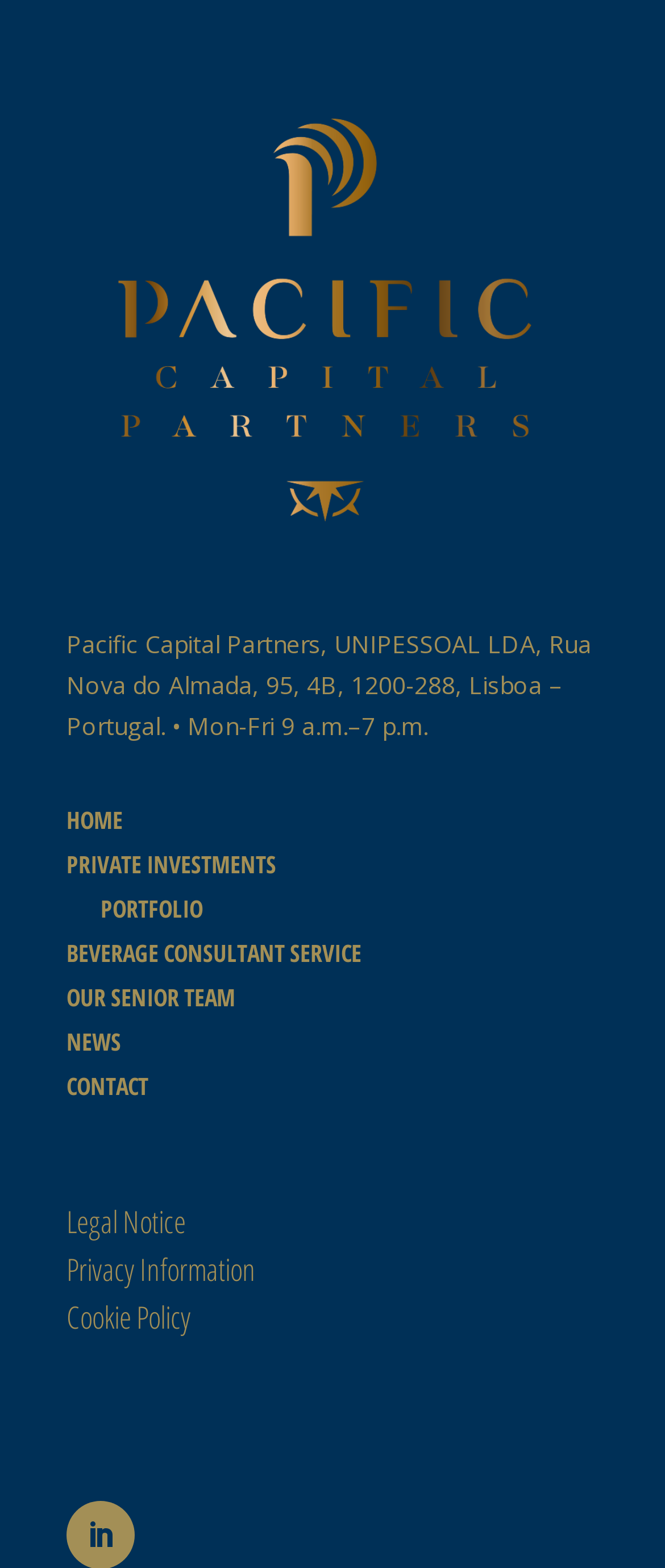Find the bounding box coordinates of the clickable area that will achieve the following instruction: "go to home page".

[0.1, 0.512, 0.185, 0.533]